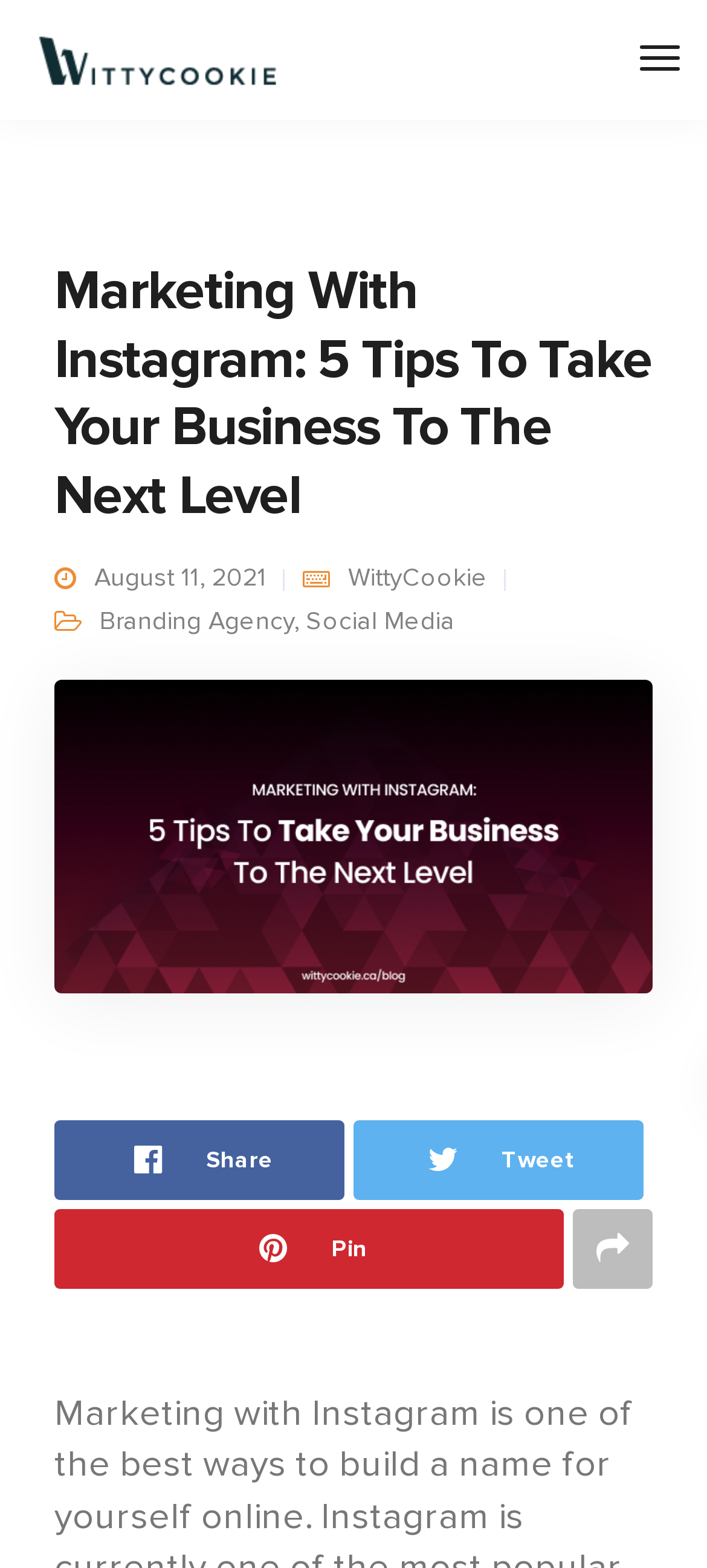Please find the bounding box for the UI element described by: "Tweet".

[0.5, 0.715, 0.91, 0.766]